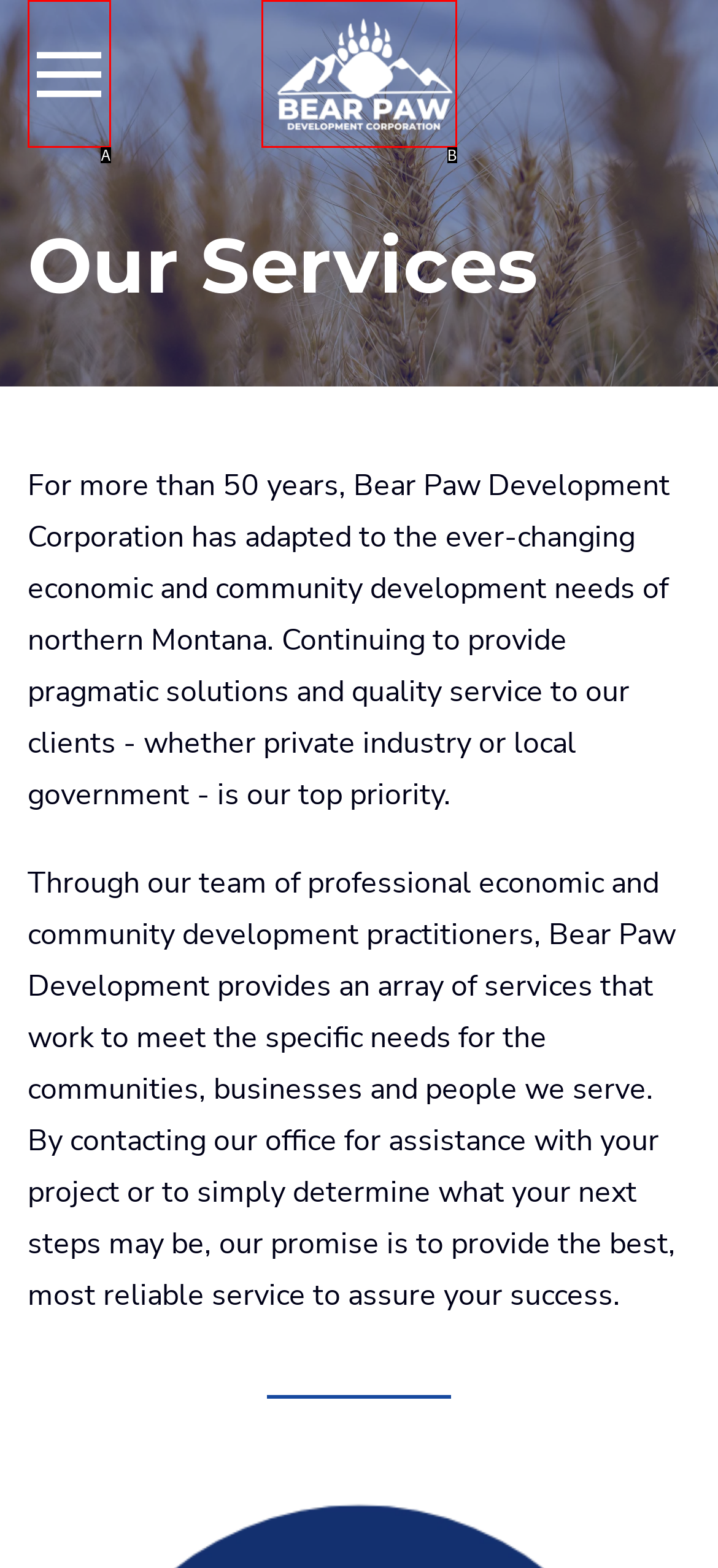Which HTML element matches the description: aria-label="Back to home" the best? Answer directly with the letter of the chosen option.

B